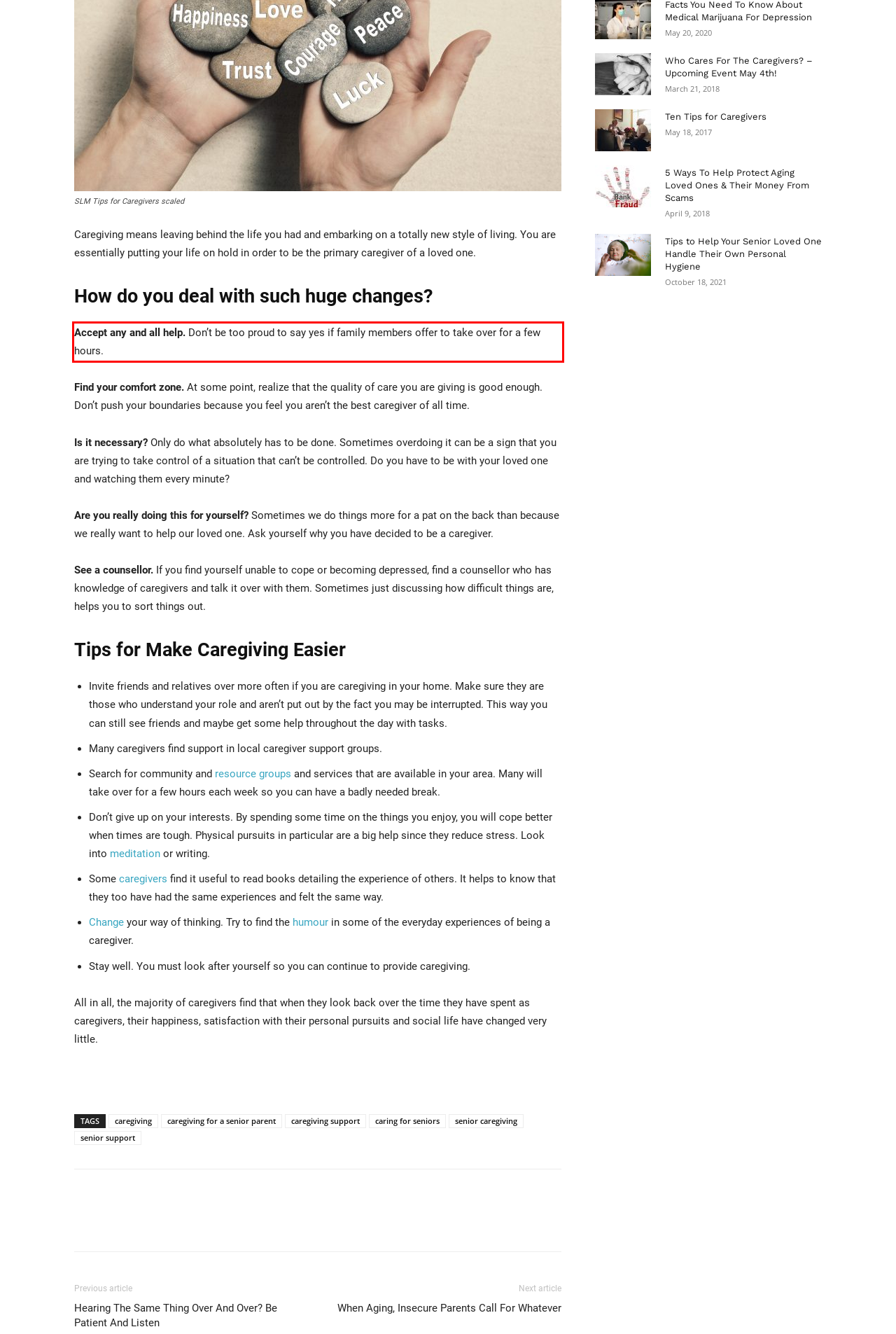Look at the screenshot of the webpage, locate the red rectangle bounding box, and generate the text content that it contains.

Accept any and all help. Don’t be too proud to say yes if family members offer to take over for a few hours.